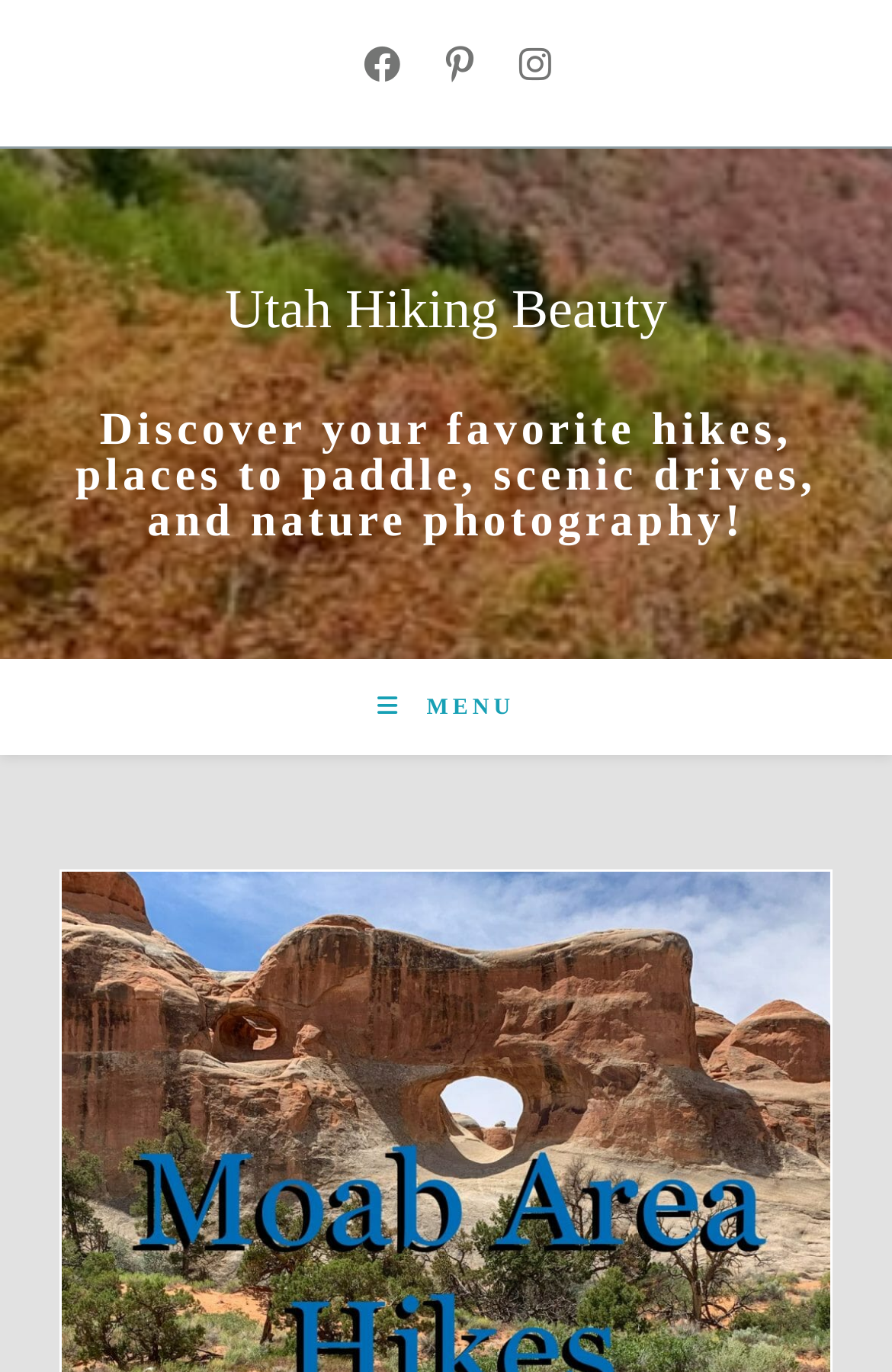Provide an in-depth caption for the webpage.

The webpage is about Canyonlands Archives, focusing on Utah Hiking Beauty. At the top, there is a list of social links, including Facebook, Pinterest, and Instagram, aligned horizontally and taking up most of the width of the page. 

Below the social links, there is a prominent link to "Utah Hiking Beauty" located roughly in the middle of the page. 

Further down, a heading catches attention, encouraging users to "Discover your favorite hikes, places to paddle, scenic drives, and nature photography!" This heading spans almost the entire width of the page.

On the right side of the page, there is a "Mobile Menu" link, accompanied by a "MENU" static text, which is likely a navigation menu for mobile devices.